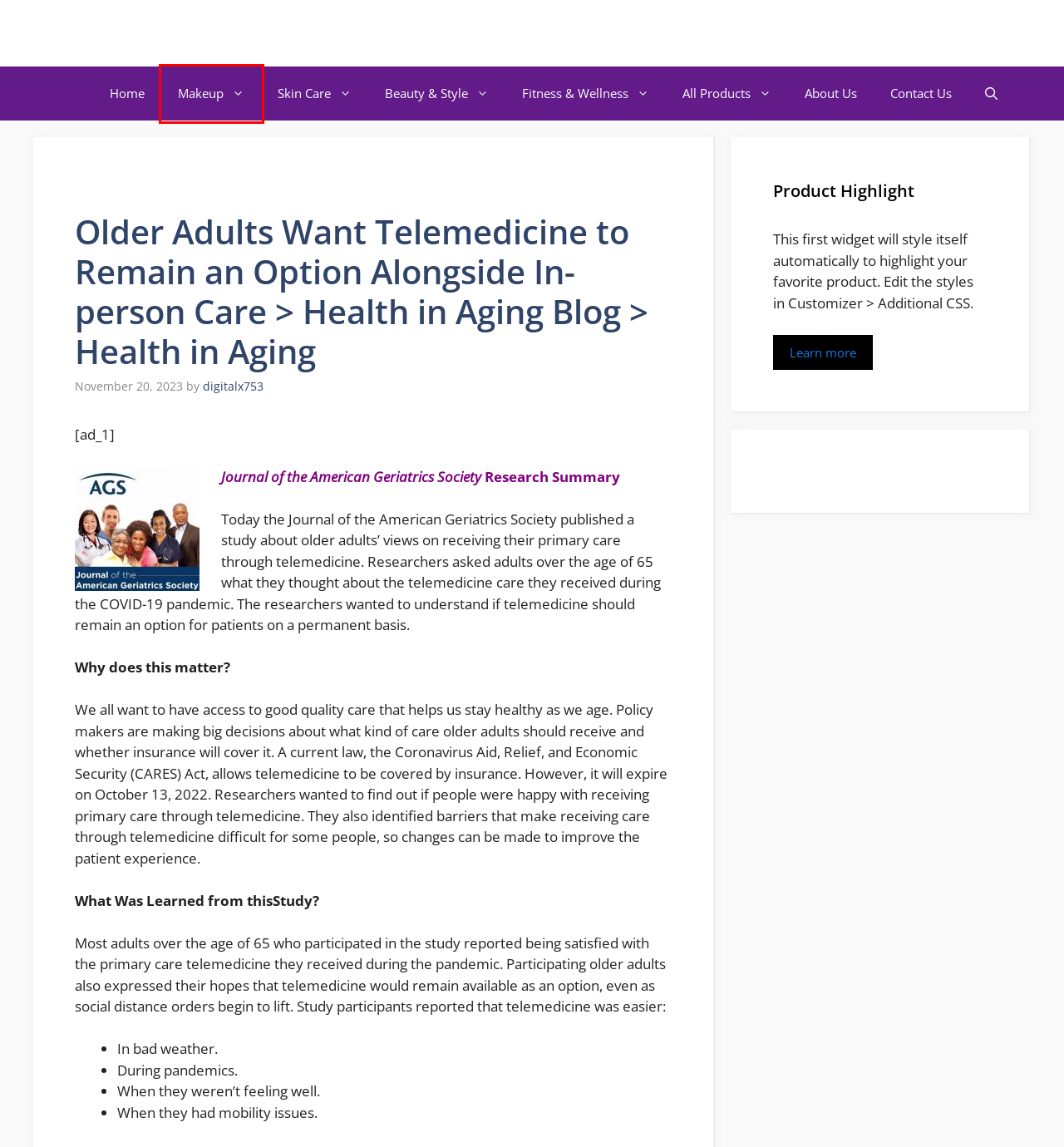Review the webpage screenshot provided, noting the red bounding box around a UI element. Choose the description that best matches the new webpage after clicking the element within the bounding box. The following are the options:
A. Fitness & Wellness – beautyxfitness
B. Skin Care – beautyxfitness
C. All Products – beautyxfitness
D. Beauty & Style – beautyxfitness
E. About Us – beautyxfitness
F. beautyxfitness – health and beauty, Beauty & Style, Fitness & Wellness
G. Makeup – beautyxfitness
H. digitalx753 – beautyxfitness

G